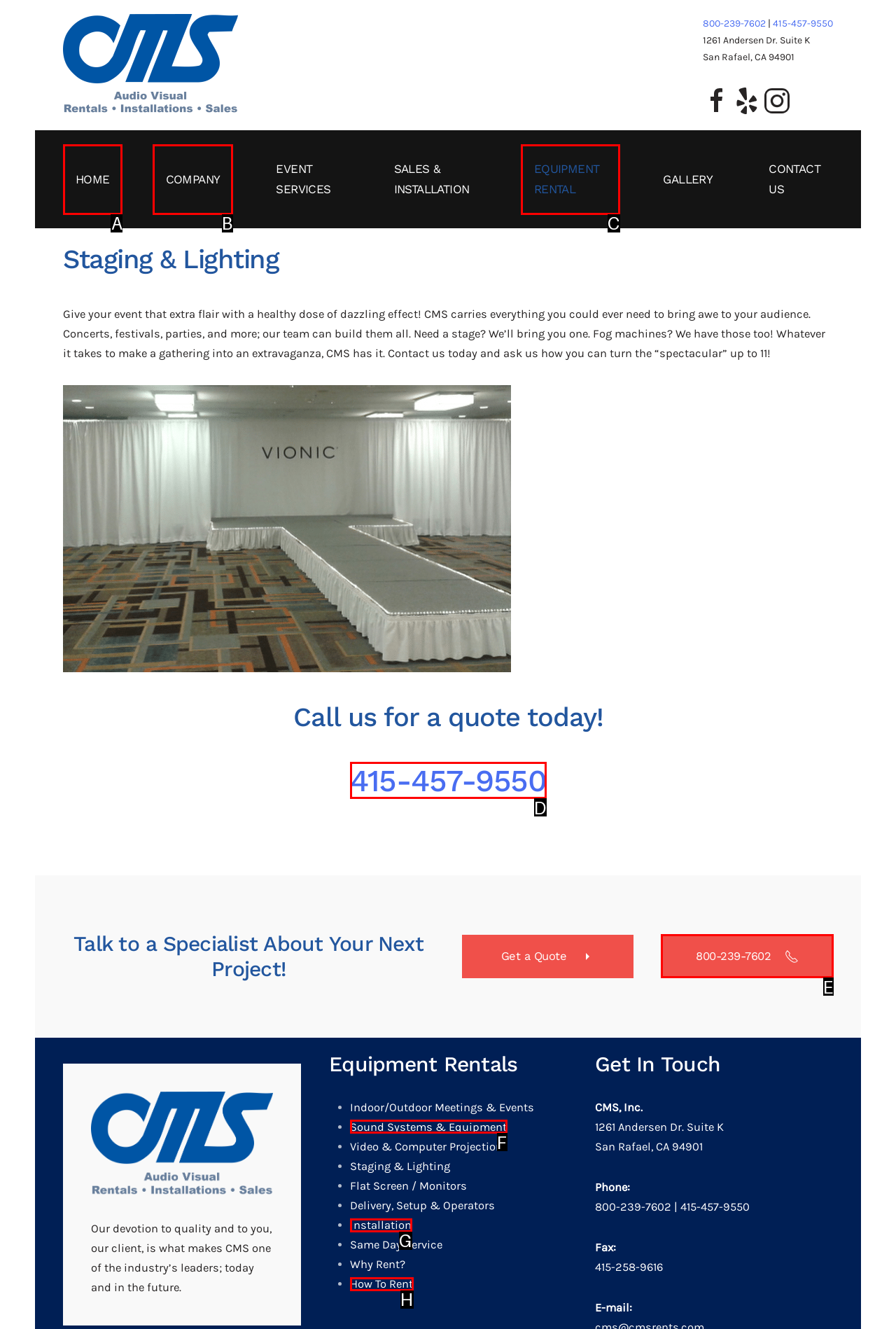Tell me which letter corresponds to the UI element that will allow you to Contact us using the phone number 800-239-7602. Answer with the letter directly.

E